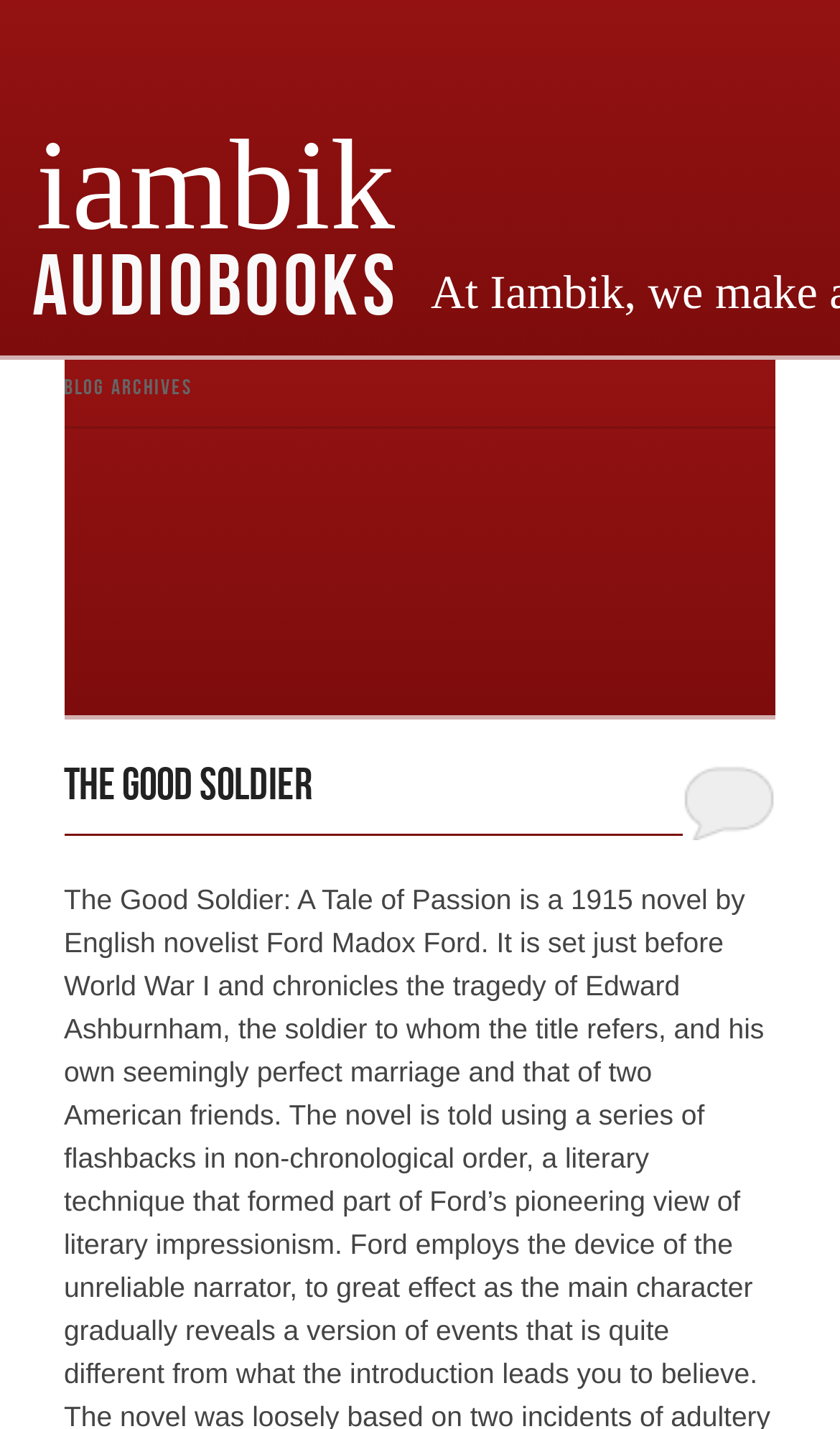Determine the bounding box for the described UI element: "Reply".

[0.814, 0.533, 0.924, 0.587]